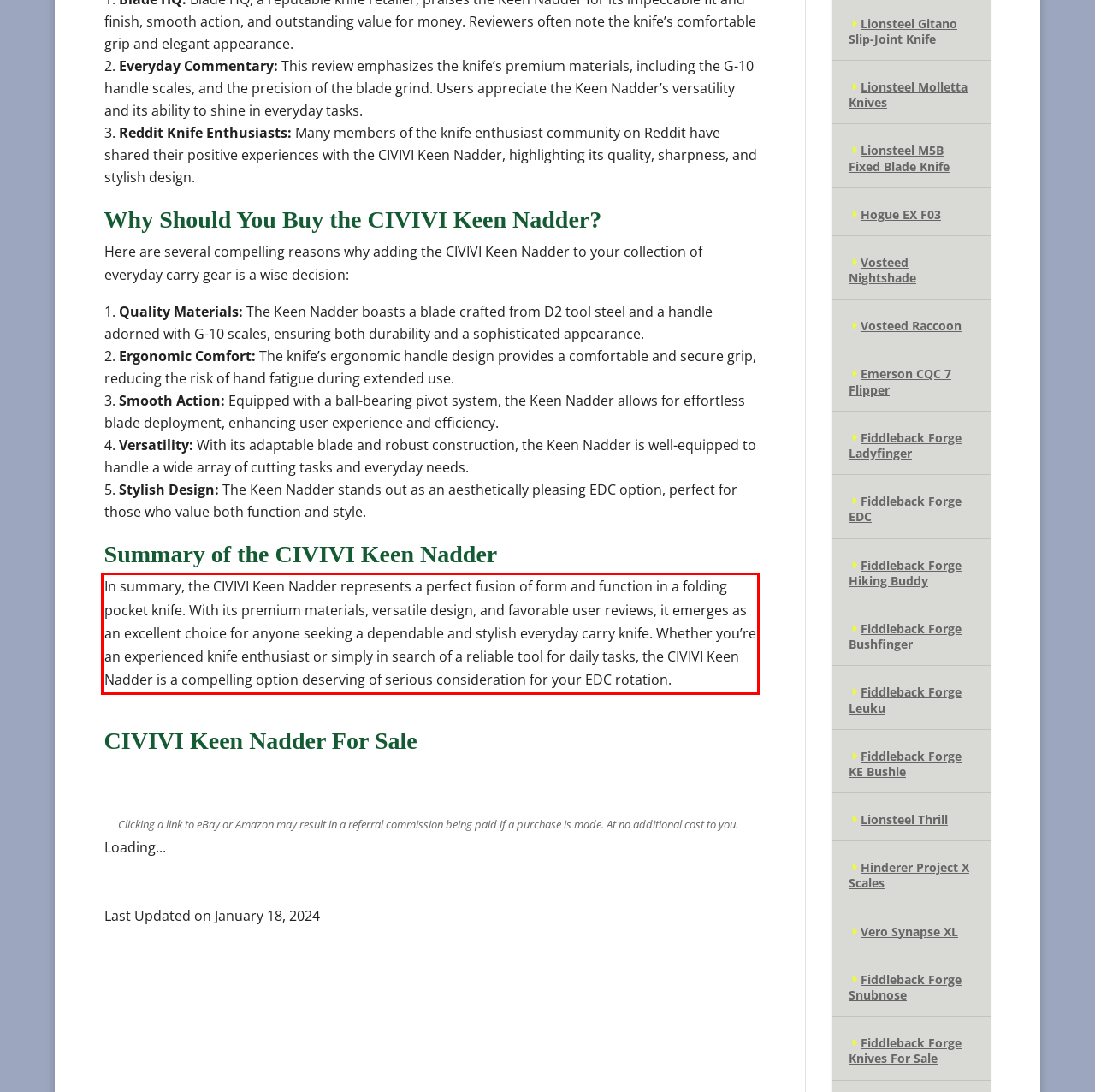Using the provided screenshot of a webpage, recognize and generate the text found within the red rectangle bounding box.

In summary, the CIVIVI Keen Nadder represents a perfect fusion of form and function in a folding pocket knife. With its premium materials, versatile design, and favorable user reviews, it emerges as an excellent choice for anyone seeking a dependable and stylish everyday carry knife. Whether you’re an experienced knife enthusiast or simply in search of a reliable tool for daily tasks, the CIVIVI Keen Nadder is a compelling option deserving of serious consideration for your EDC rotation.